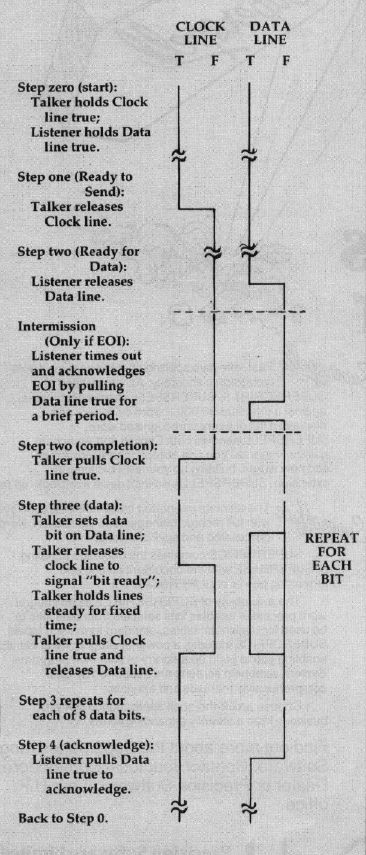Reply to the question with a single word or phrase:
What signal does the listener acknowledge in the Intermission step?

End of Information (EOI)